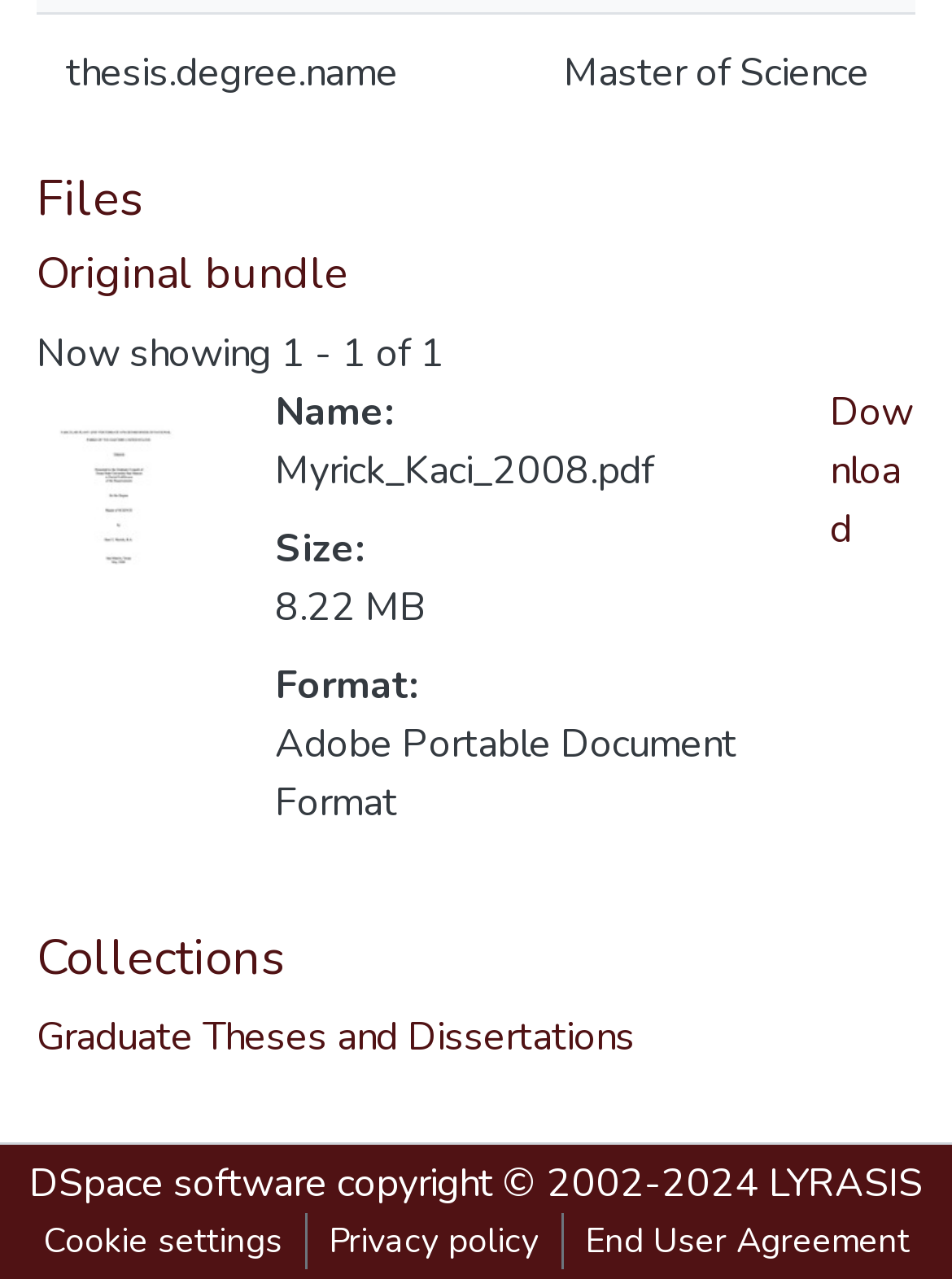Please provide the bounding box coordinates for the element that needs to be clicked to perform the following instruction: "View the collections". The coordinates should be given as four float numbers between 0 and 1, i.e., [left, top, right, bottom].

[0.038, 0.727, 0.962, 0.773]